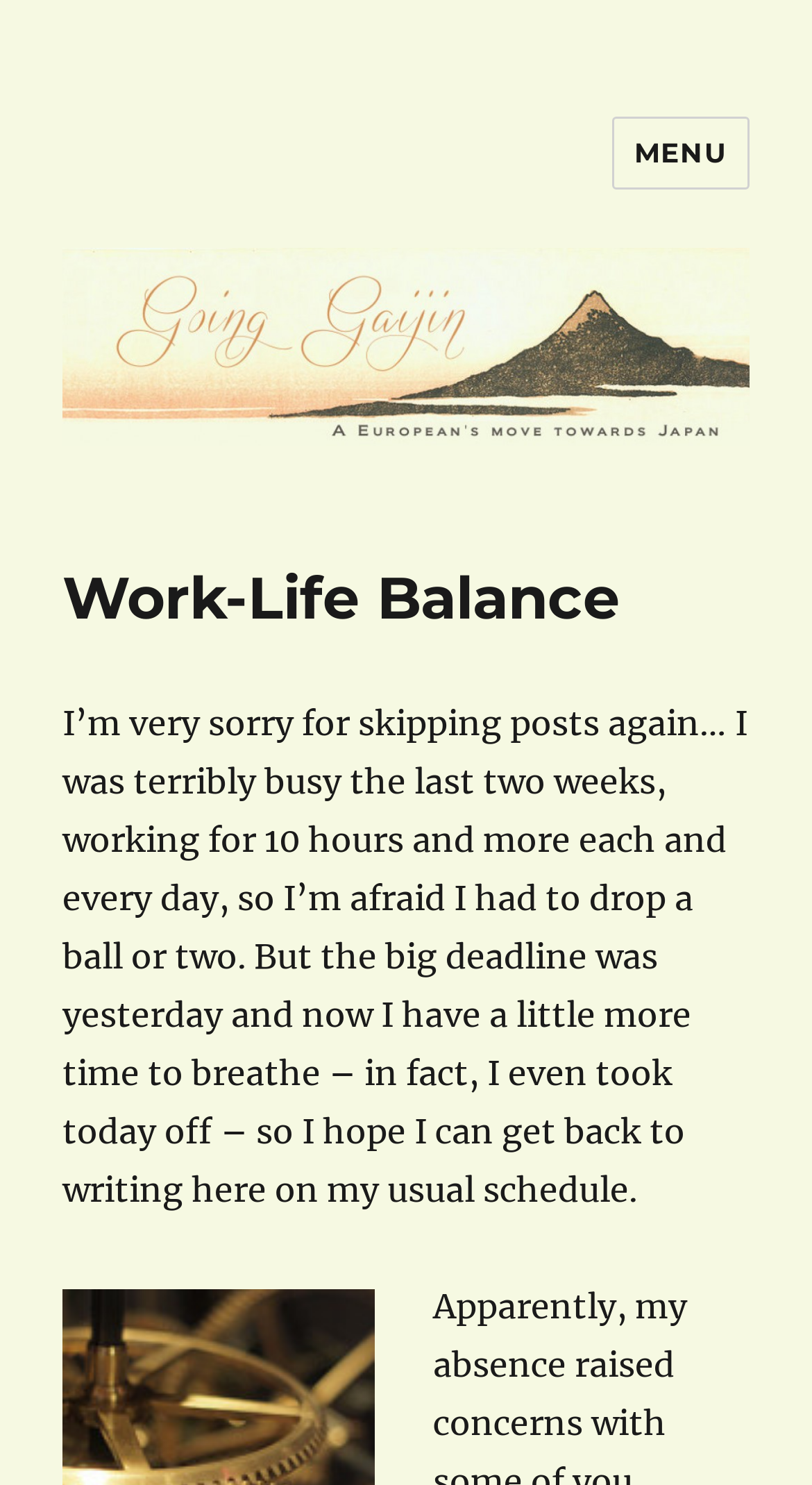Provide your answer in one word or a succinct phrase for the question: 
What is the website's name?

goinggaijin.com